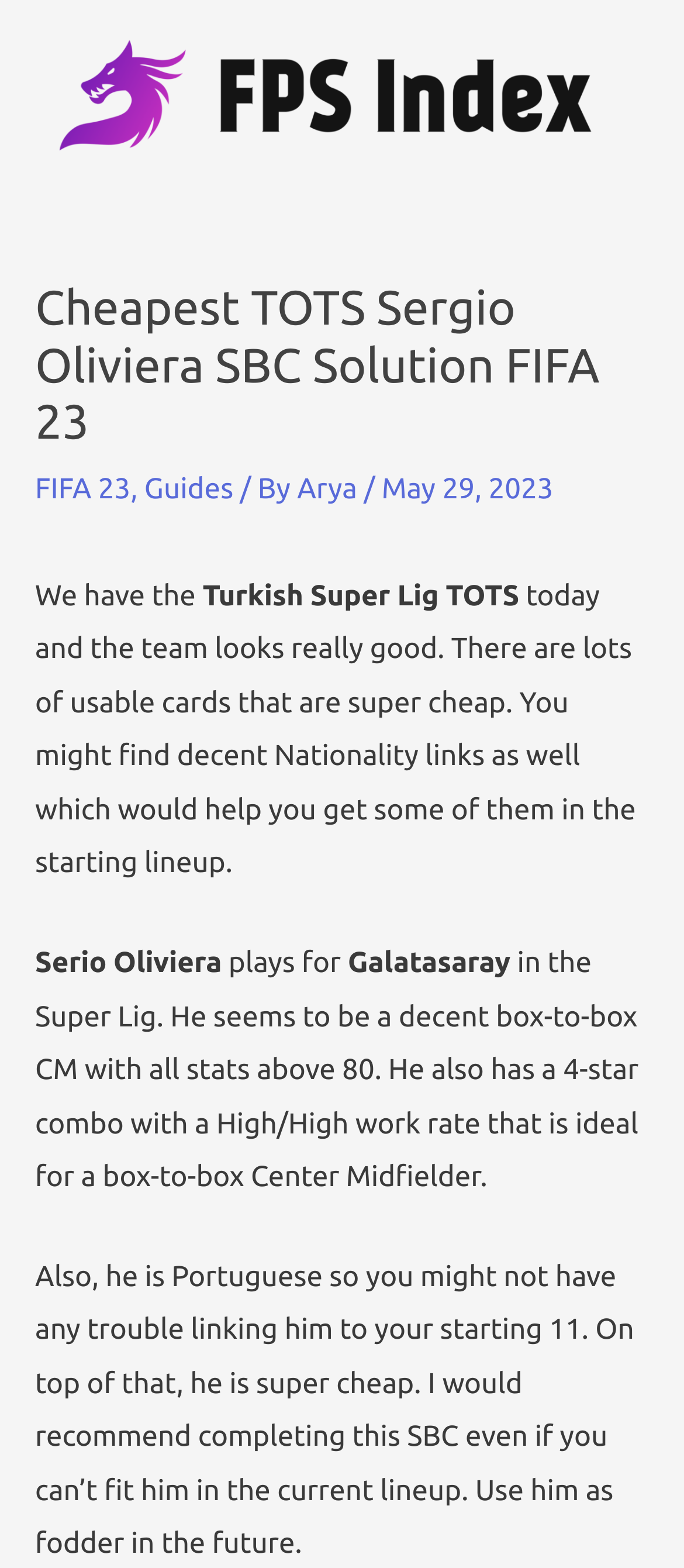Identify the bounding box for the element characterized by the following description: "alt="FPS Index"".

[0.064, 0.051, 0.869, 0.071]